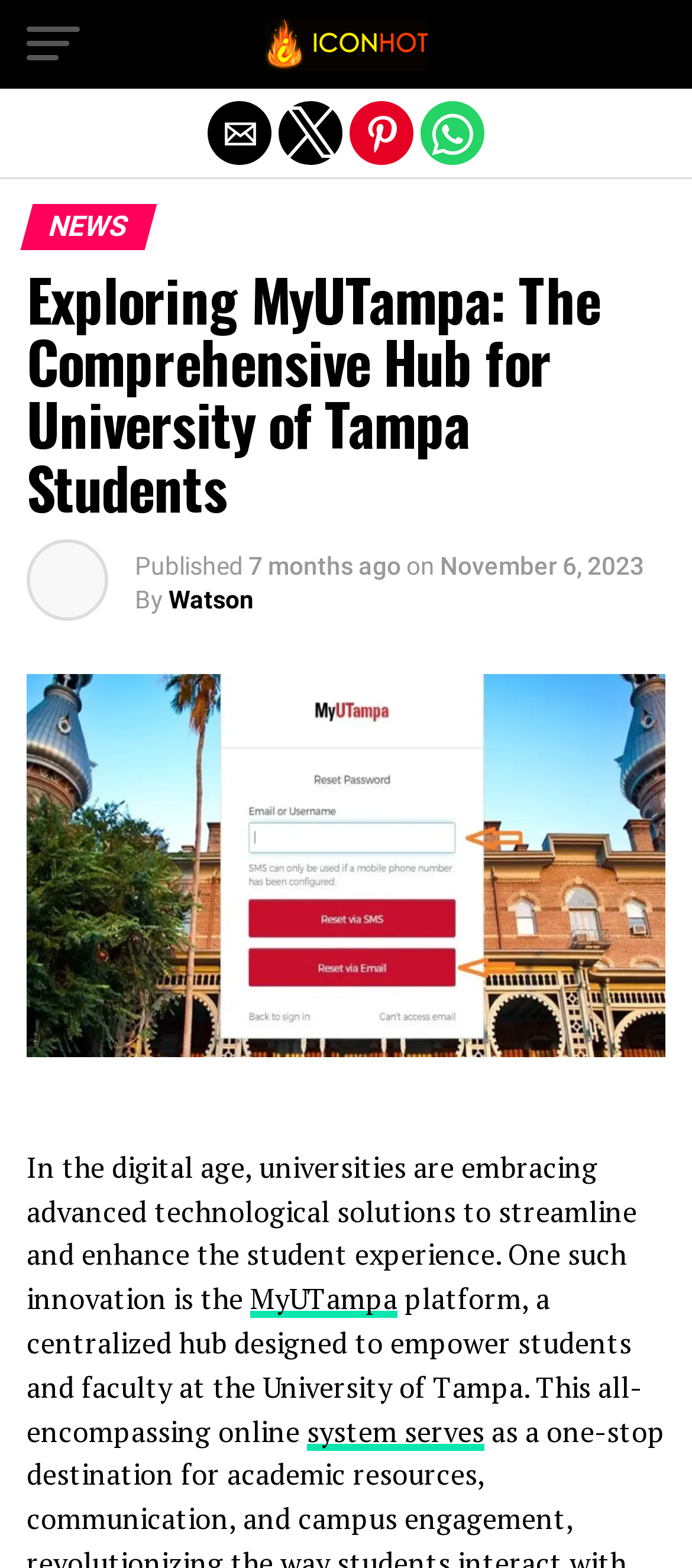Who is the author of the article?
Refer to the image and respond with a one-word or short-phrase answer.

Watson